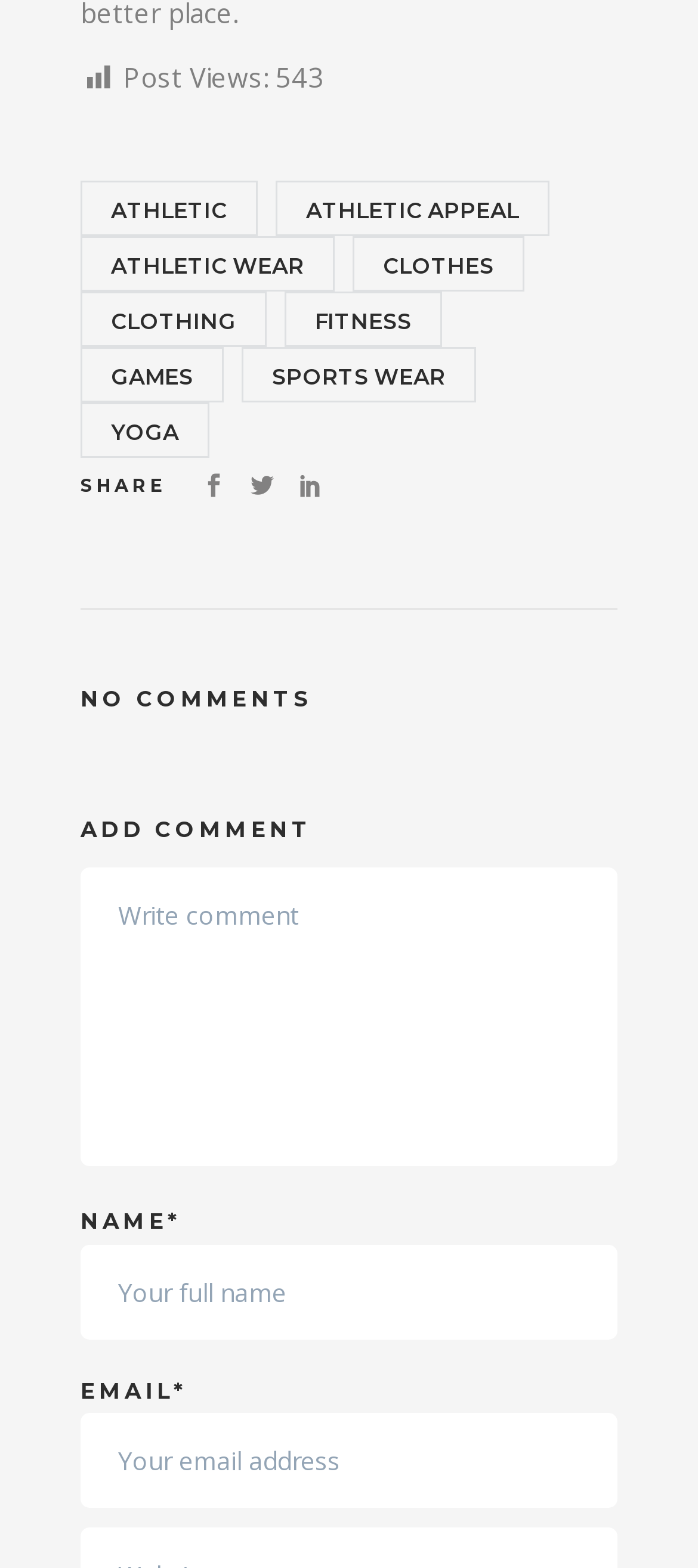Answer this question in one word or a short phrase: What is the purpose of the textbox below 'NAME*'

Enter your full name